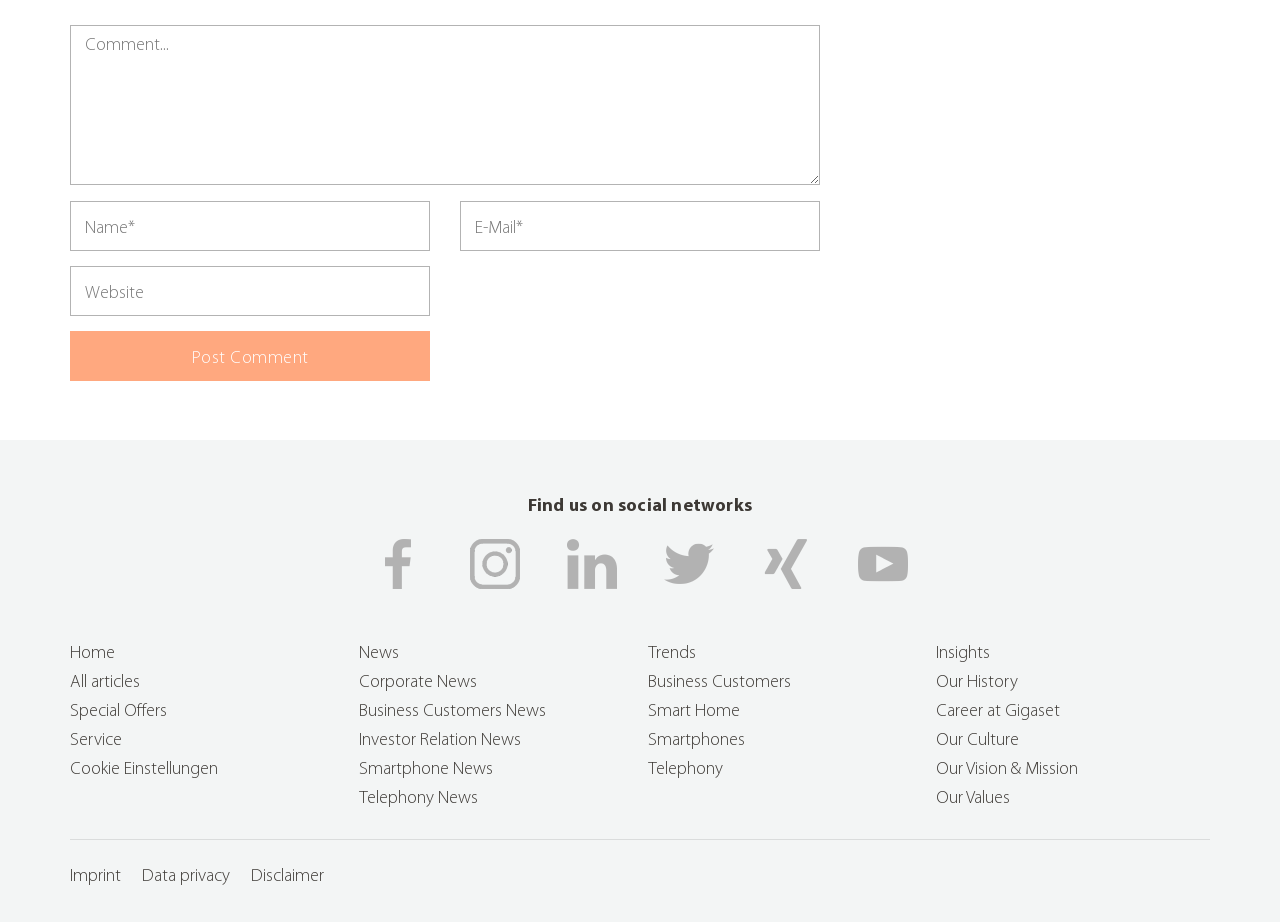Can you identify the bounding box coordinates of the clickable region needed to carry out this instruction: 'Read Corporate News'? The coordinates should be four float numbers within the range of 0 to 1, stated as [left, top, right, bottom].

[0.28, 0.73, 0.372, 0.751]